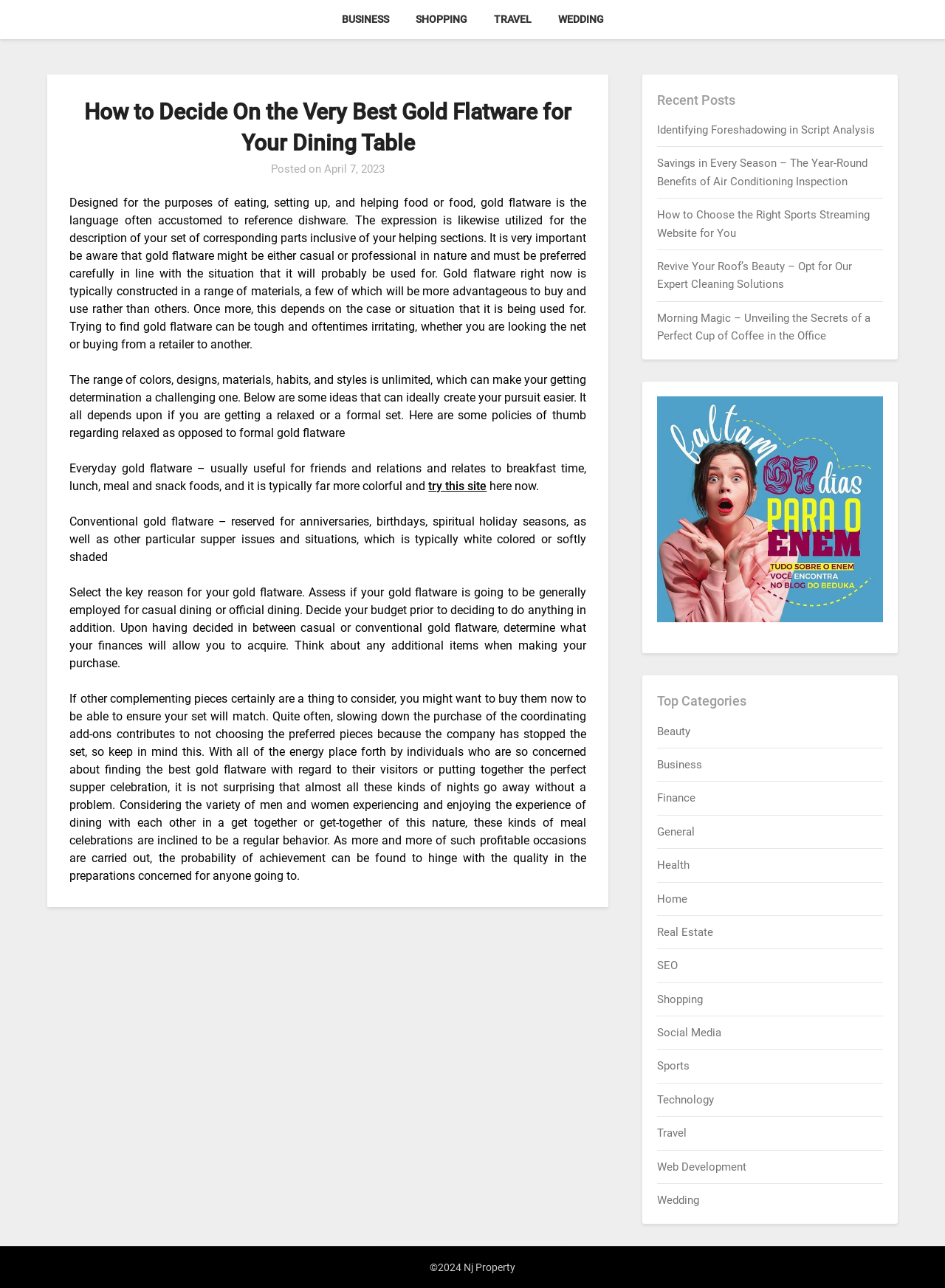What is gold flatware used for?
Please provide a single word or phrase as your answer based on the image.

Eating, setting up, and helping food